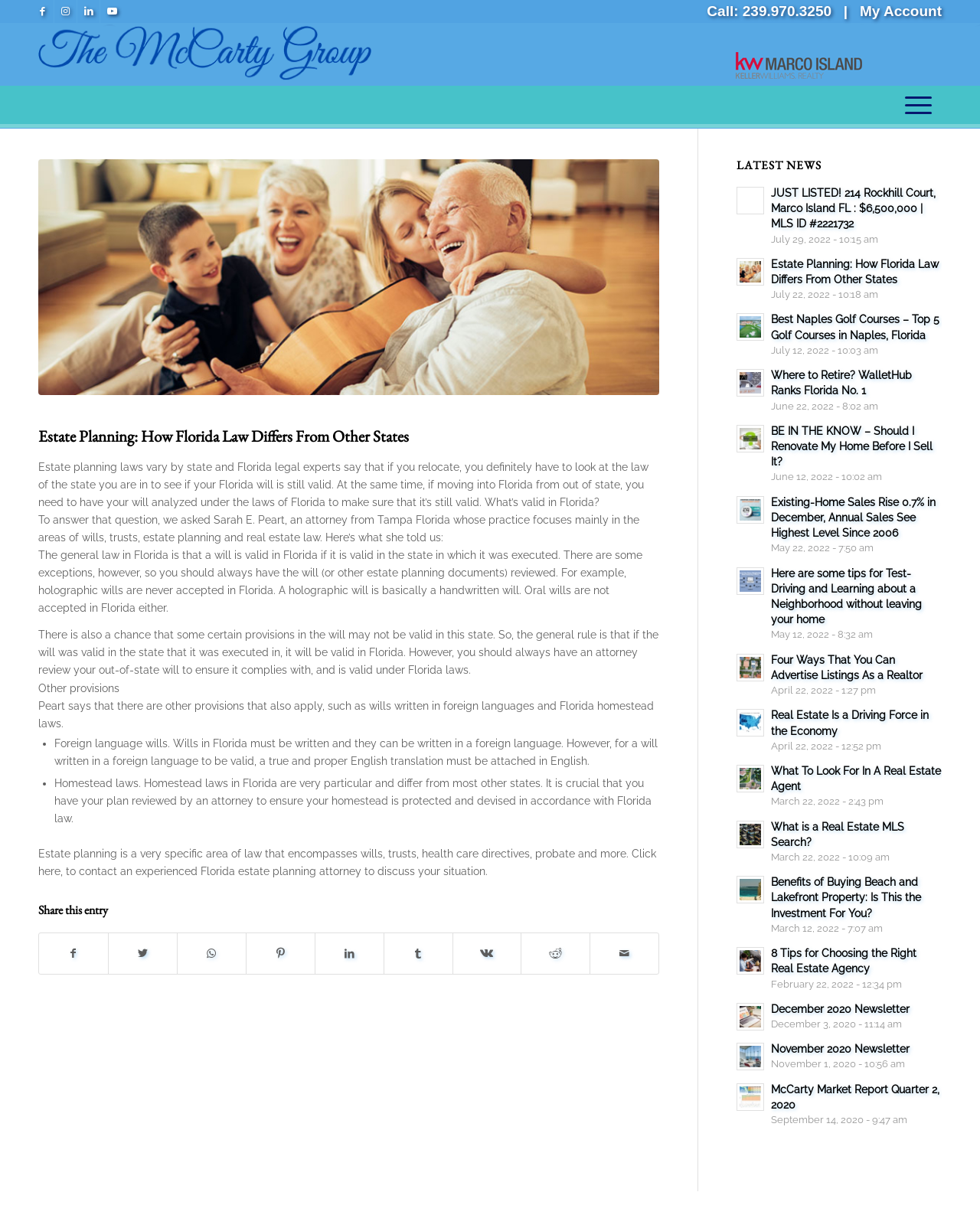Could you determine the bounding box coordinates of the clickable element to complete the instruction: "Learn about 'The Life and Ministry of Ivy Campbell'"? Provide the coordinates as four float numbers between 0 and 1, i.e., [left, top, right, bottom].

None